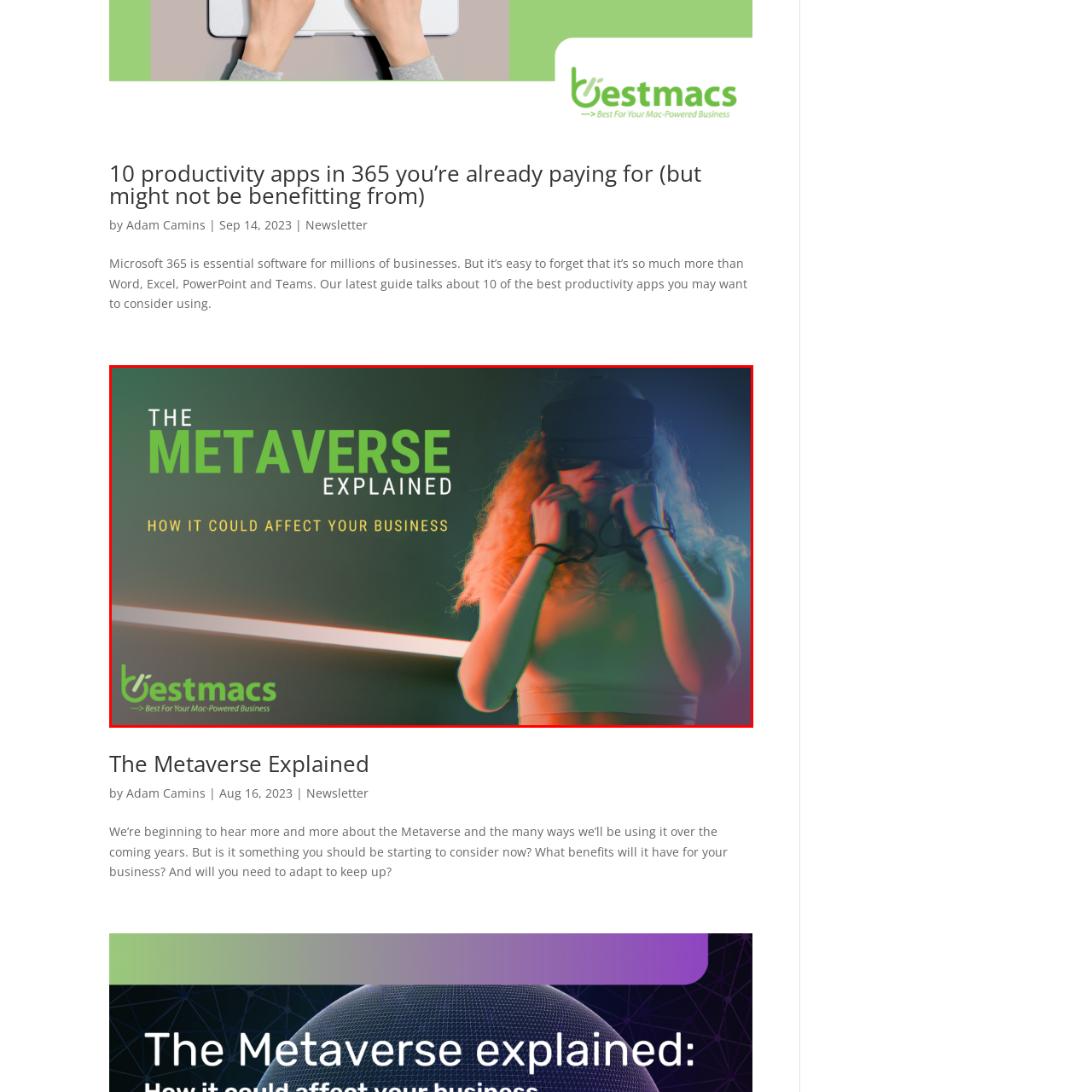Direct your attention to the image within the red boundary, What is the person in the image wearing?
 Respond with a single word or phrase.

Virtual reality headset